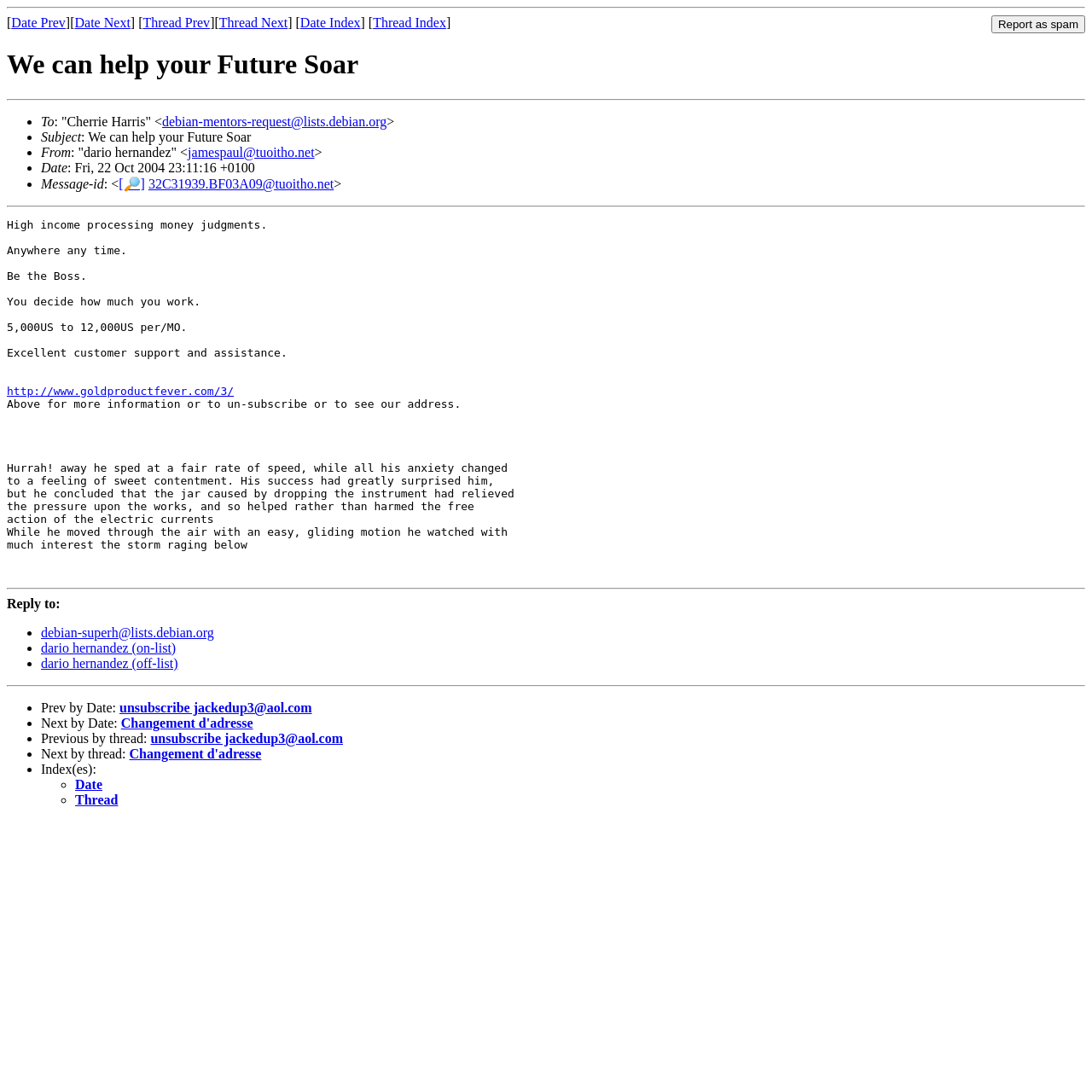What is the subject of the email?
Please provide a comprehensive answer to the question based on the webpage screenshot.

The subject of the email is mentioned in the 'Subject' section, which is 'We can help your Future Soar'.